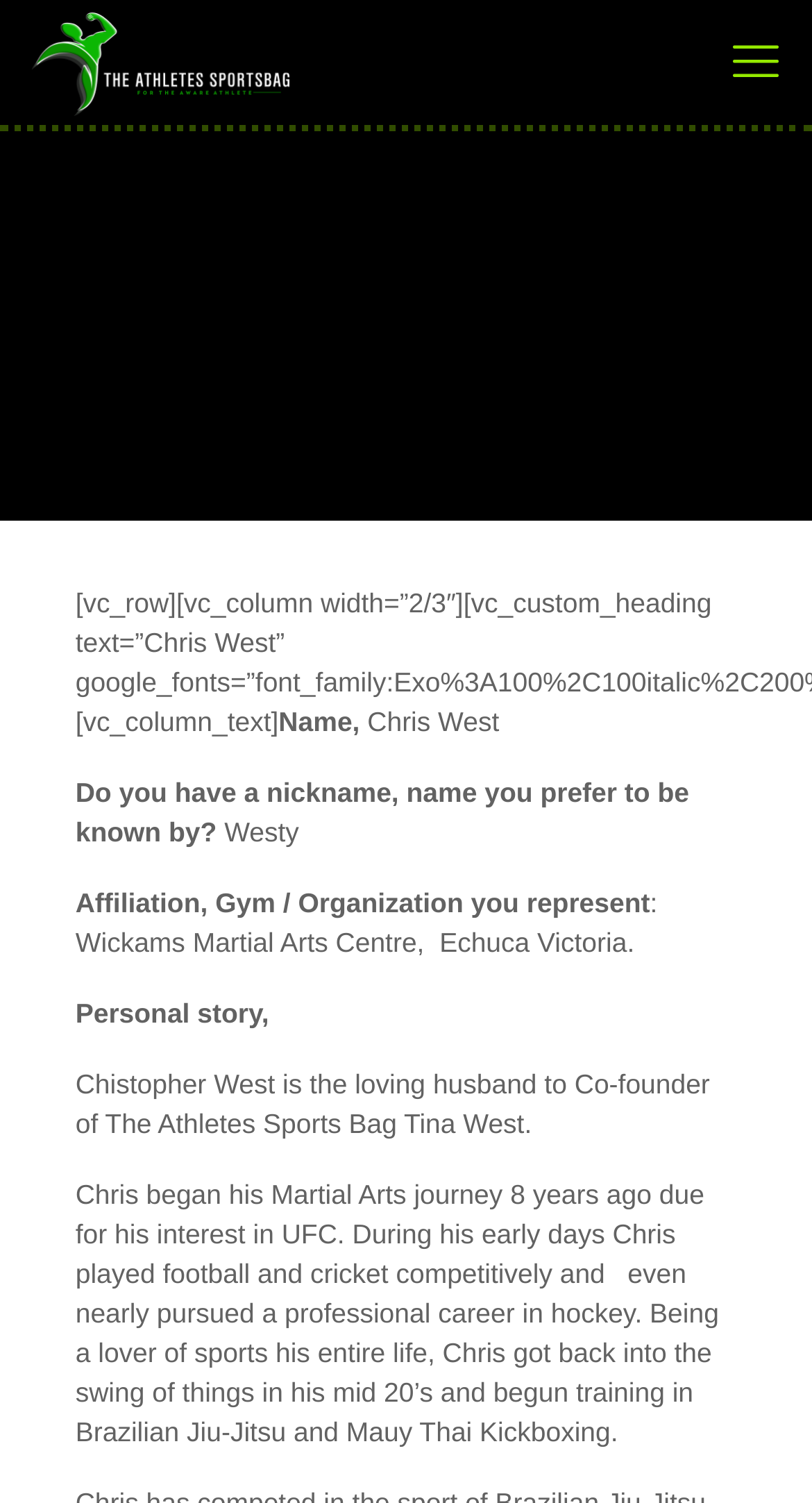Based on the description "aria-label="mobile menu"", find the bounding box of the specified UI element.

[0.887, 0.018, 0.974, 0.065]